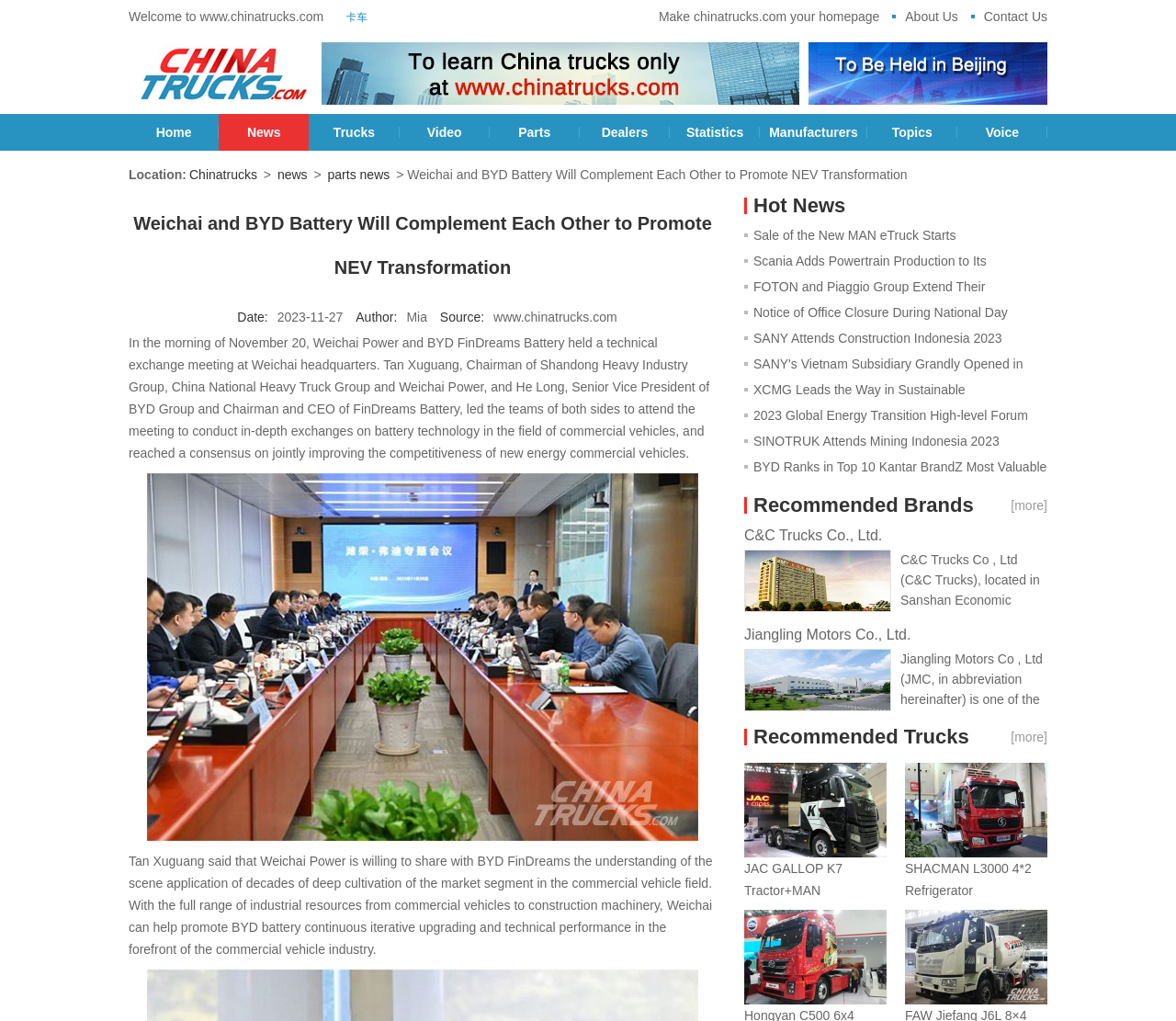Identify the primary heading of the webpage and provide its text.

Weichai and BYD Battery Will Complement Each Other to Promote NEV Transformation